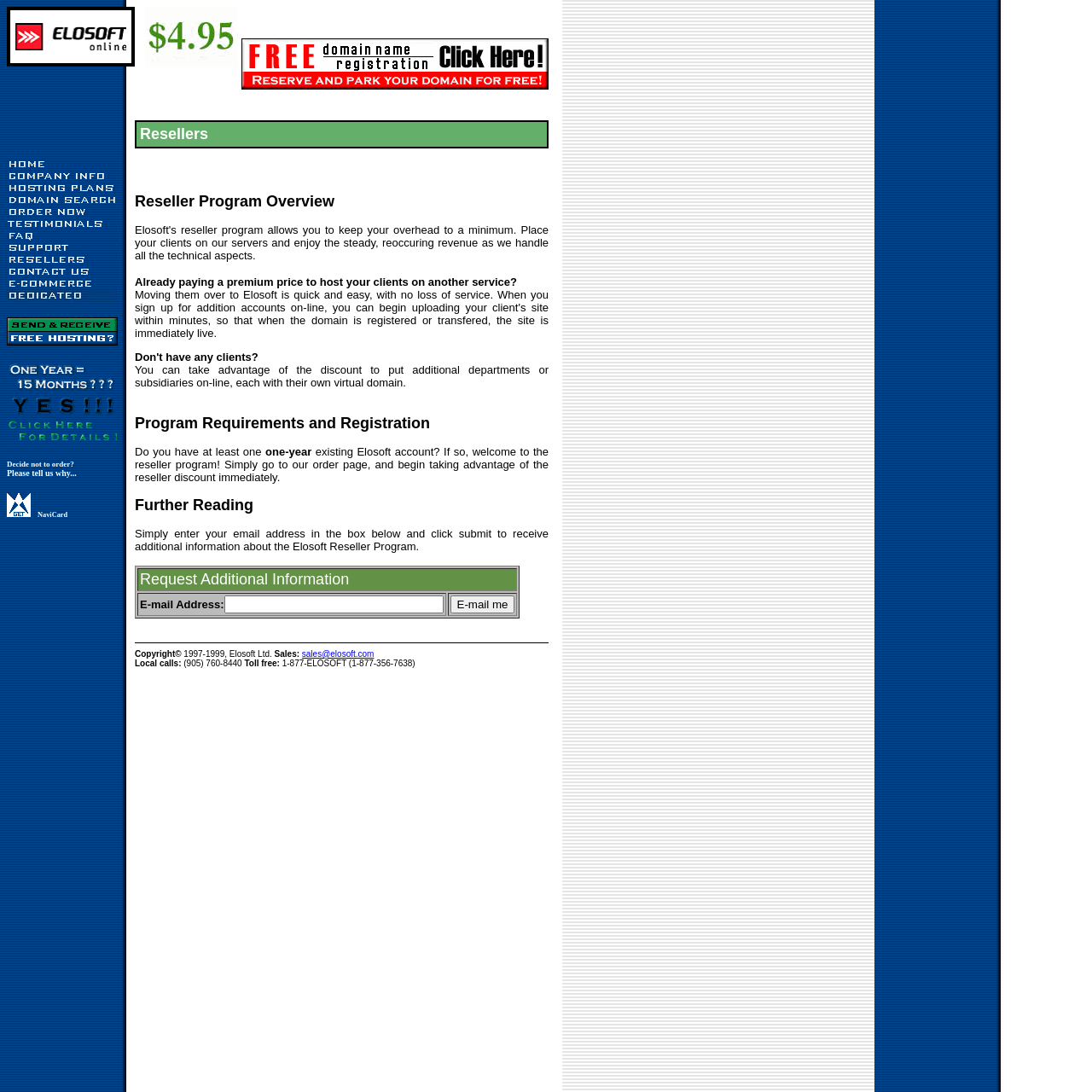Please respond in a single word or phrase: 
What is the phone number for toll-free calls?

1-877-356-7638